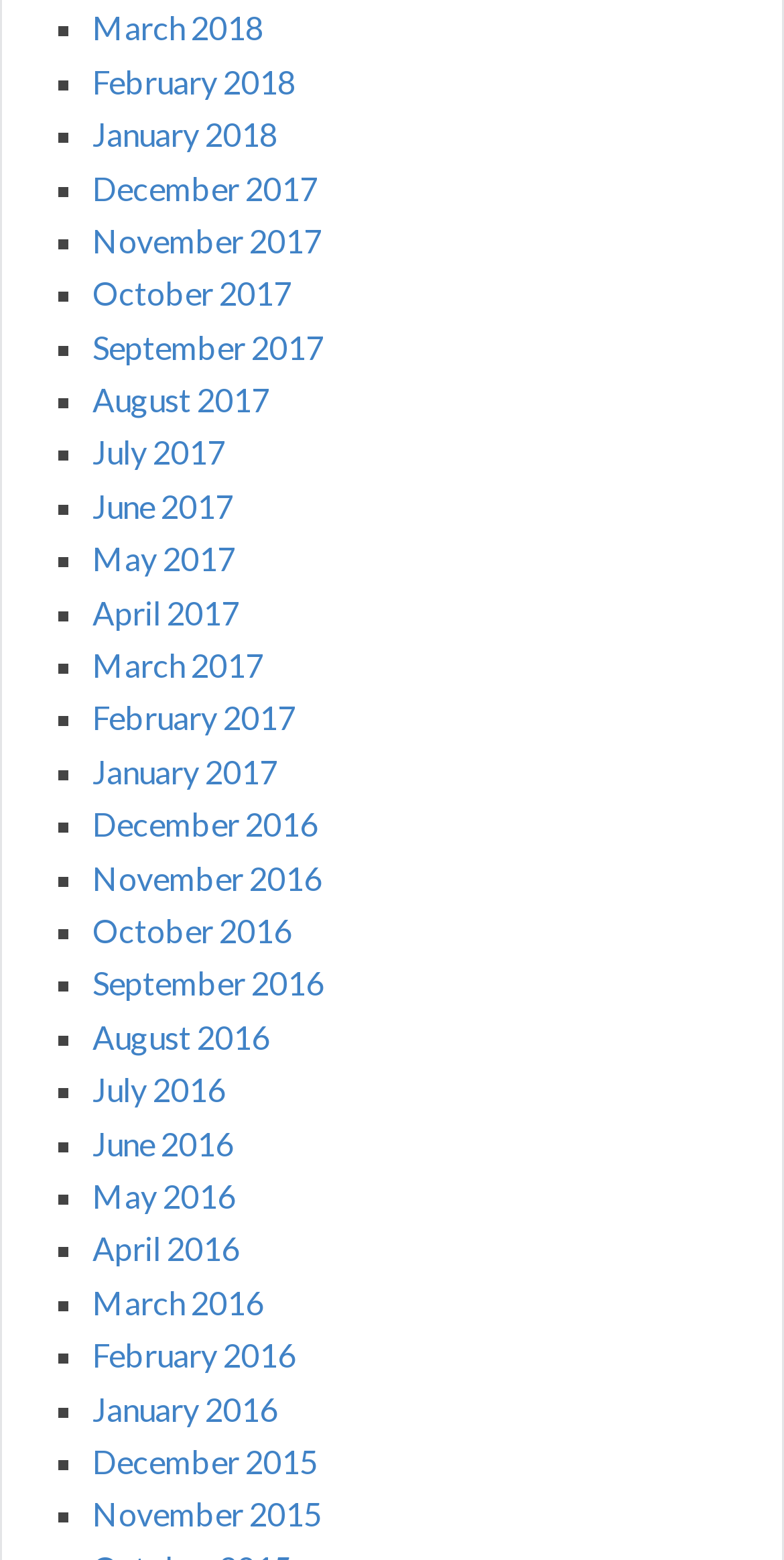Pinpoint the bounding box coordinates of the clickable element to carry out the following instruction: "View October 2015."

[0.118, 0.972, 0.372, 0.996]